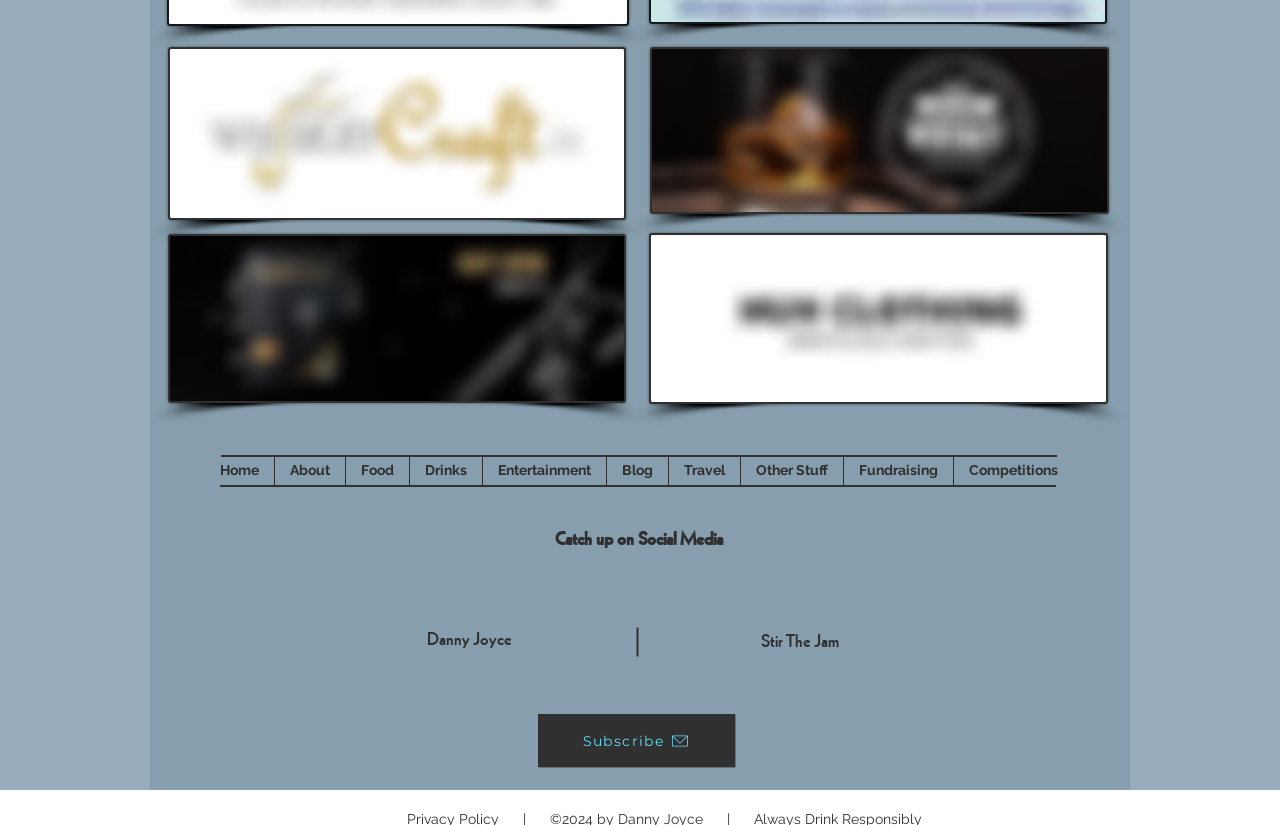Please specify the bounding box coordinates for the clickable region that will help you carry out the instruction: "View the Irish-Whiskey-Magazine-Issue-12- image".

[0.133, 0.286, 0.488, 0.486]